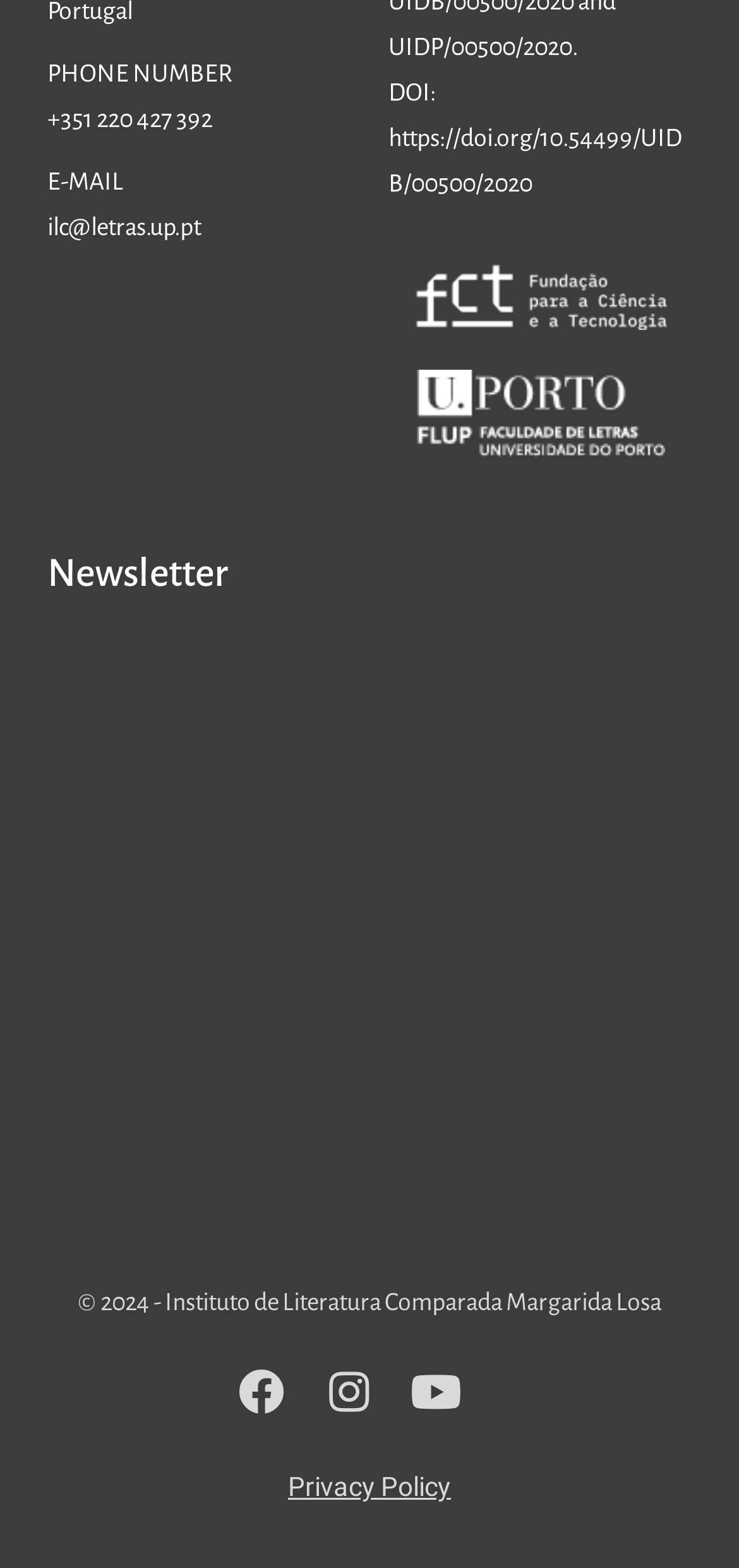What is the phone number?
Can you provide an in-depth and detailed response to the question?

The phone number can be found in the top section of the webpage, where it is labeled as 'PHONE NUMBER' and displayed as '+351 220 427 392'.